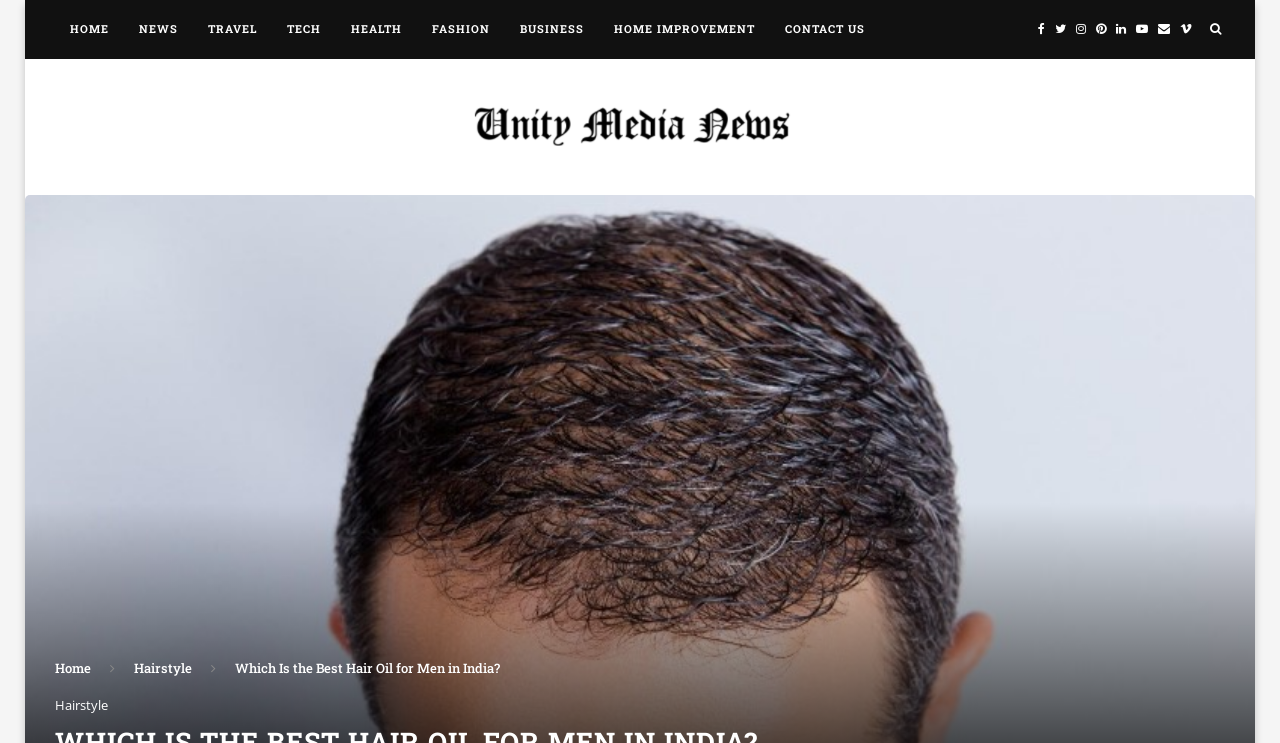Offer a meticulous description of the webpage's structure and content.

The webpage appears to be a news or blog article focused on hair care for men. At the top, there is a navigation menu with 9 links: "HOME", "NEWS", "TRAVEL", "TECH", "HEALTH", "FASHION", "BUSINESS", "HOME IMPROVEMENT", and "CONTACT US". These links are evenly spaced and aligned horizontally across the top of the page.

To the right of the navigation menu, there are 7 social media links, represented by icons, which are also aligned horizontally. Below the navigation menu, there is a logo or title "Unitymedianews" with an accompanying image.

On the left side of the page, there are two links: "Home" and "Hairstyle". Below these links, there is a title "Which Is the Best Hair Oil for Men in India?" in a larger font. This title is centered on the page.

At the bottom of the page, there is another link "Hairstyle" which is aligned to the left. The overall layout of the page suggests that the main content of the article will be presented below the title, but the accessibility tree does not provide the text of the article.